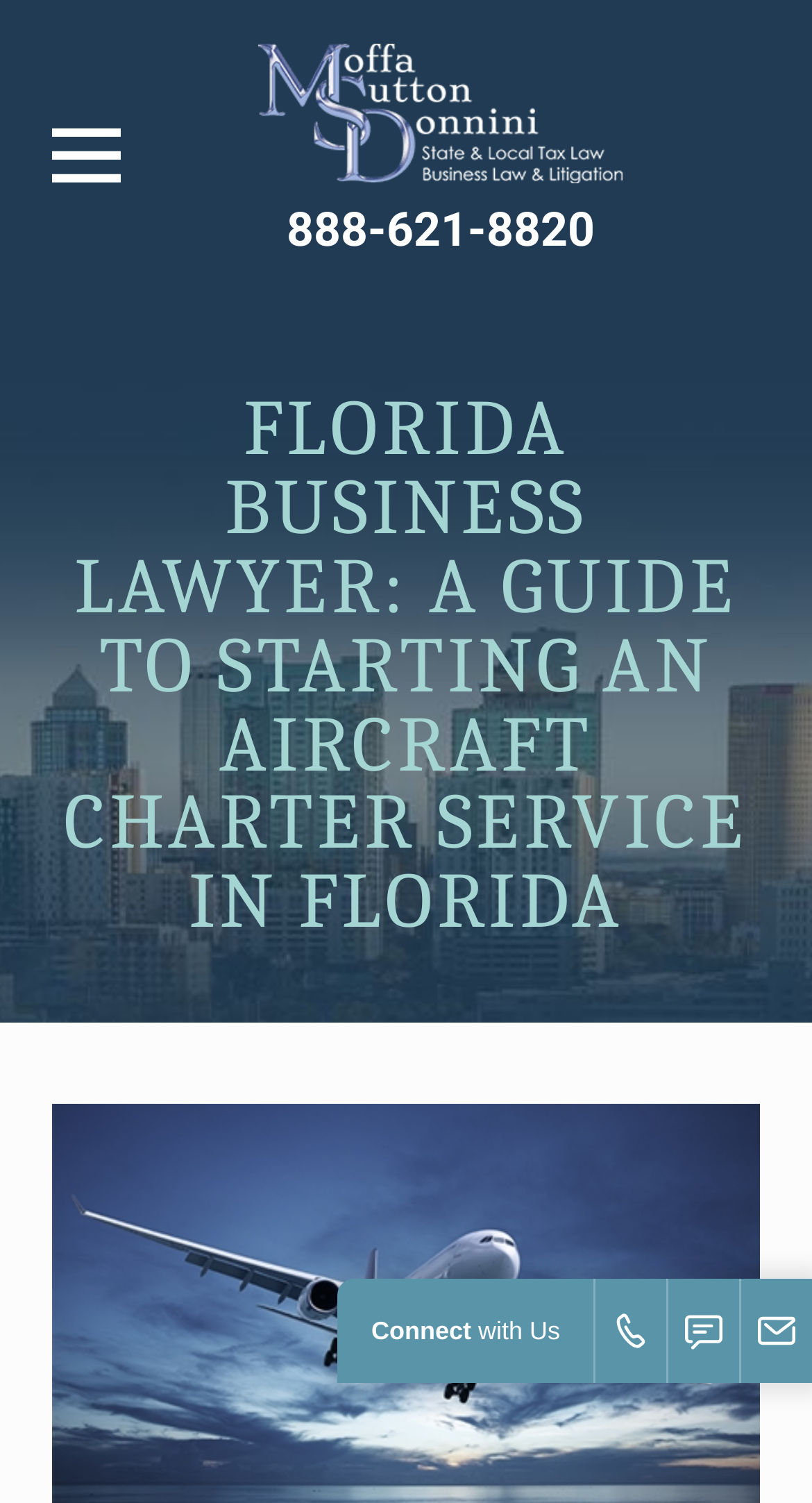How many social media buttons are there?
Can you offer a detailed and complete answer to this question?

I counted the number of button elements with image elements inside them, which are likely social media buttons. There are three such elements with bounding box coordinates of [0.733, 0.851, 0.821, 0.92], [0.823, 0.851, 0.91, 0.92], and [0.913, 0.851, 1.0, 0.92].